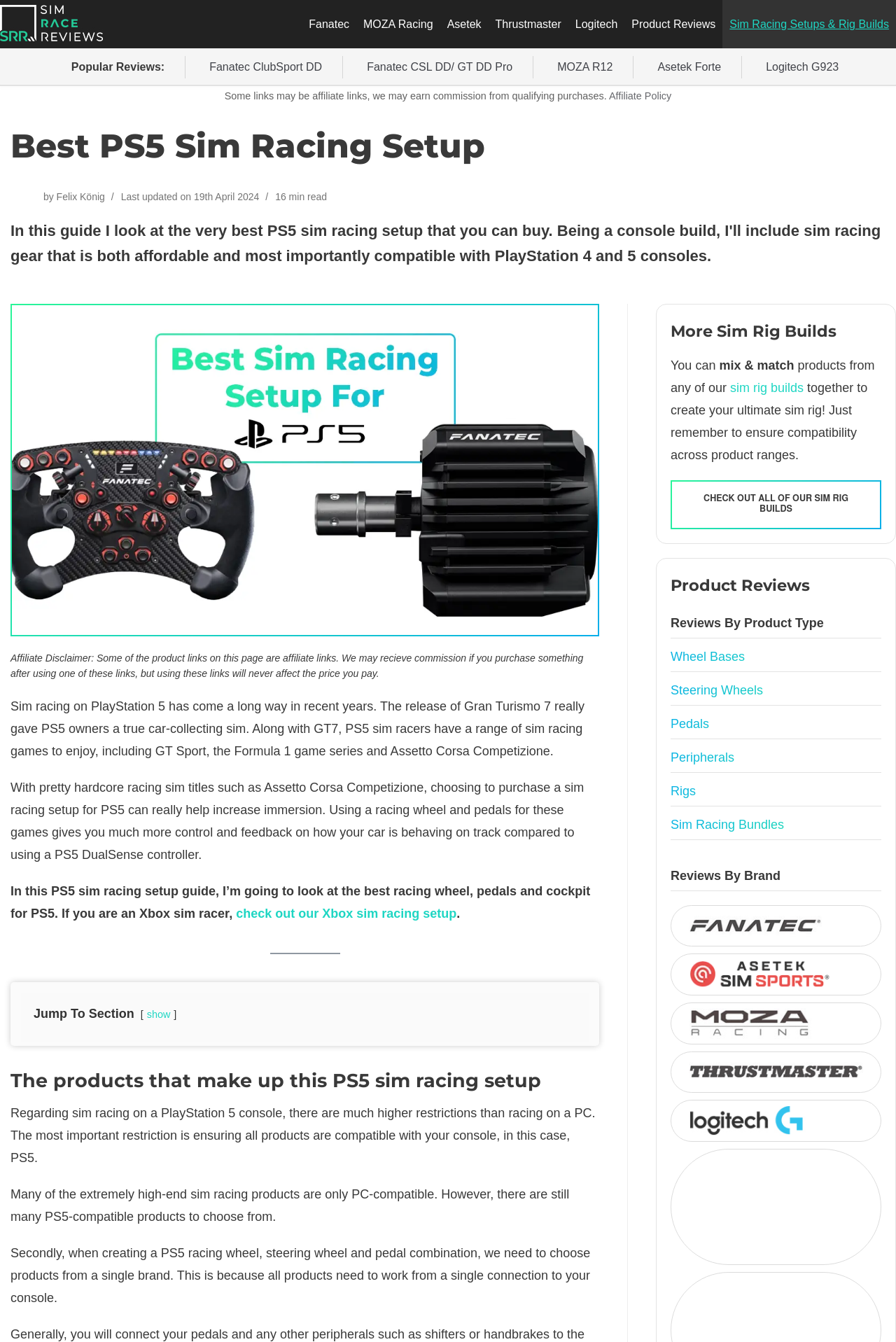Show the bounding box coordinates of the region that should be clicked to follow the instruction: "Check out the Xbox sim racing setup."

[0.263, 0.676, 0.51, 0.686]